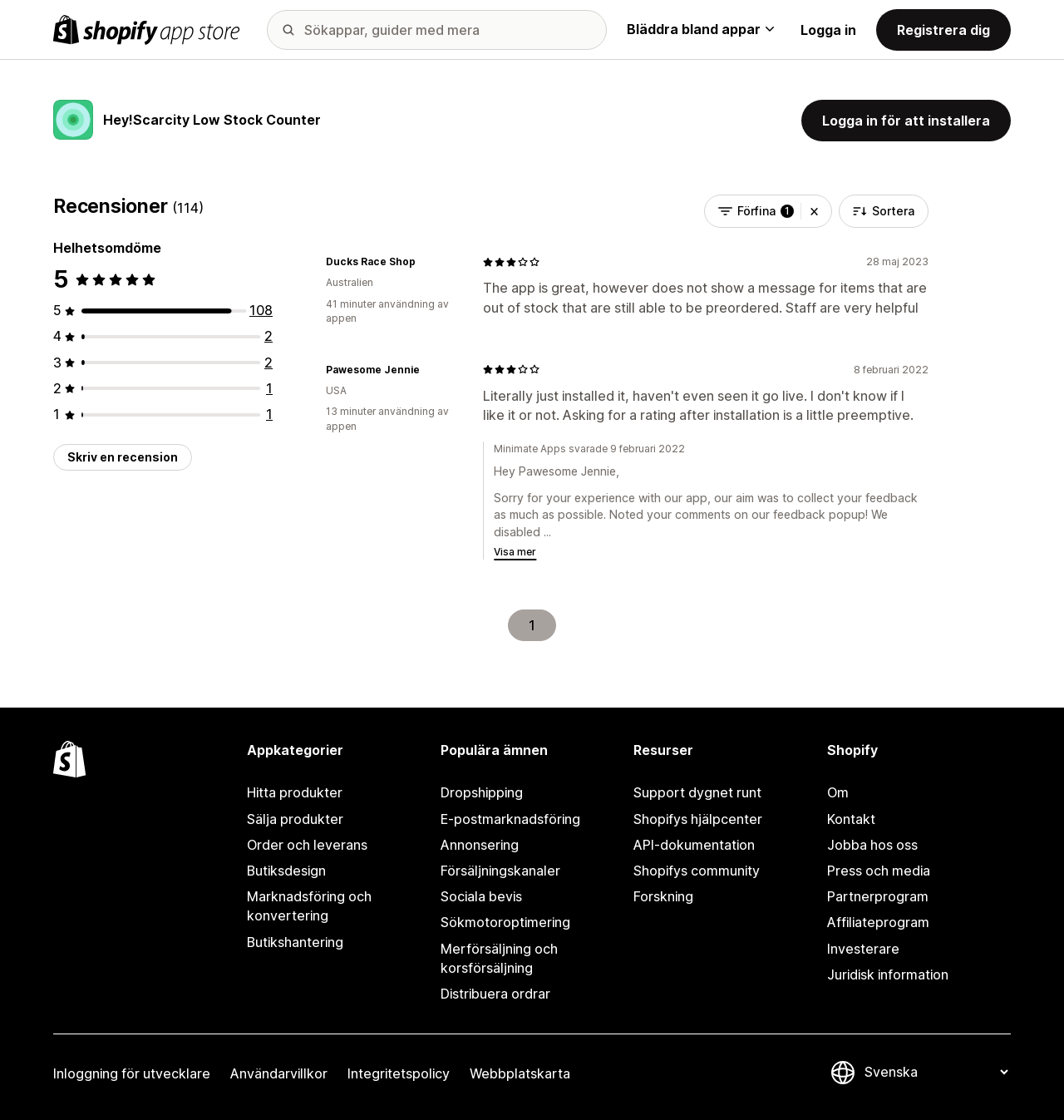Please provide the bounding box coordinates for the element that needs to be clicked to perform the instruction: "Visit the 'About' page". The coordinates must consist of four float numbers between 0 and 1, formatted as [left, top, right, bottom].

None